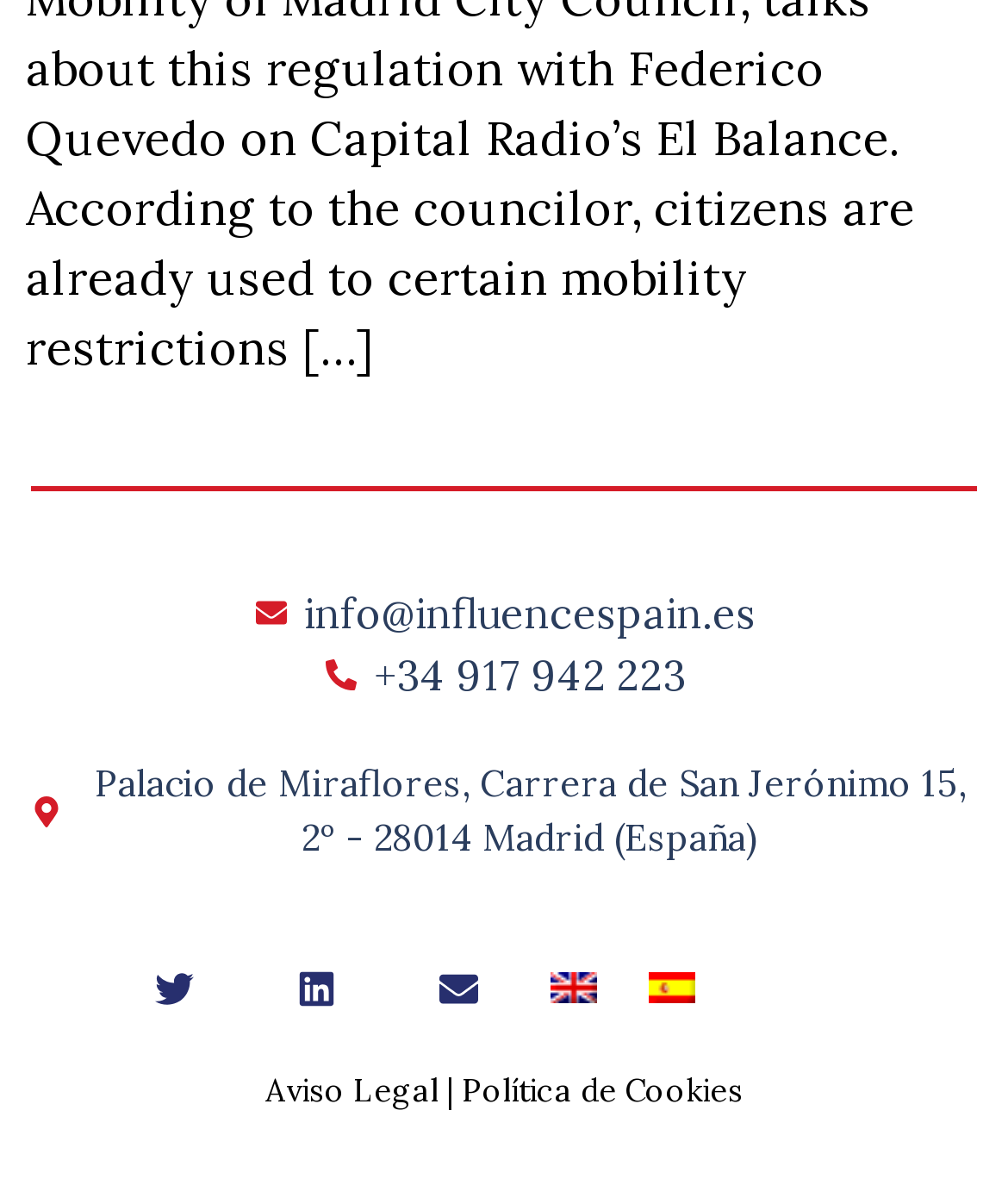Give a short answer using one word or phrase for the question:
What is the address of the company?

Palacio de Miraflores, Carrera de San Jerónimo 15, 2º - 28014 Madrid (España)